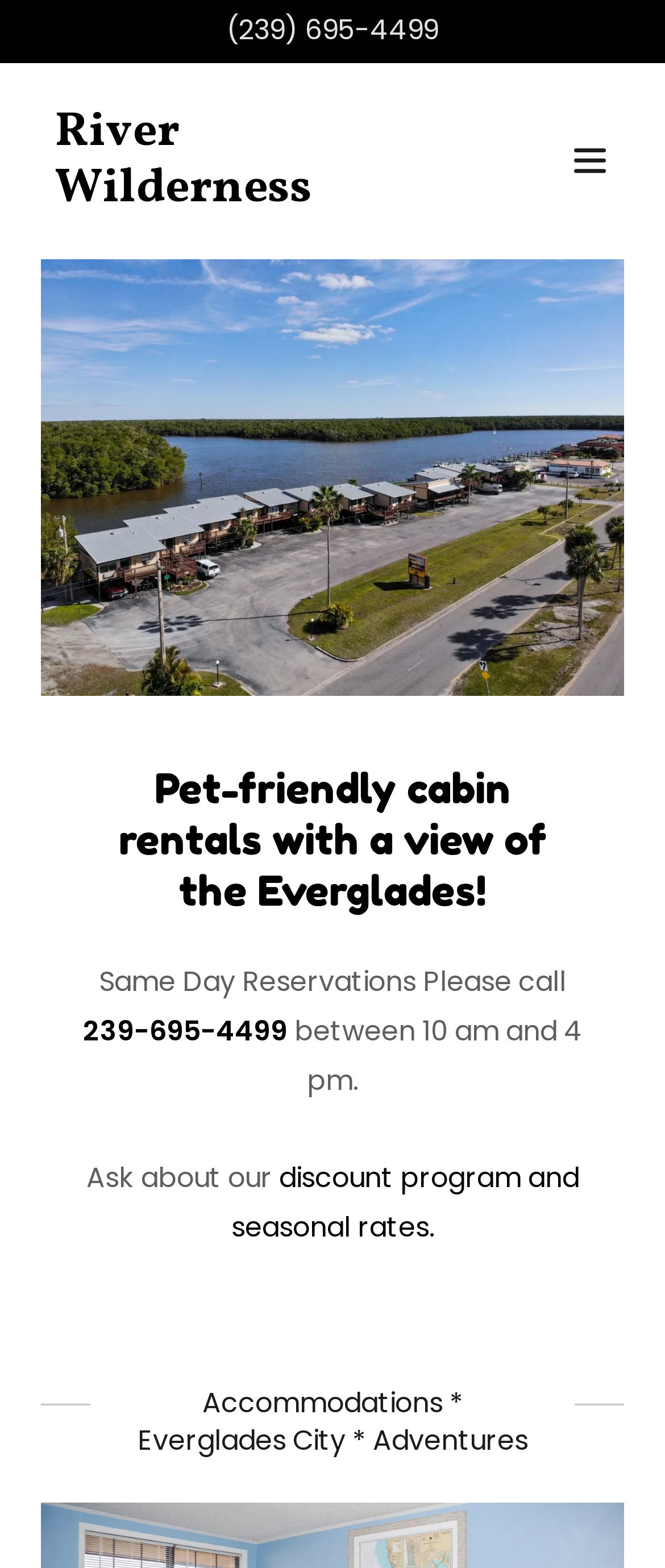Is the website navigation menu expanded?
Using the image as a reference, answer the question in detail.

I found this information by looking at the button that says 'Hamburger Site Navigation Icon' and seeing that its 'expanded' property is set to 'False'.